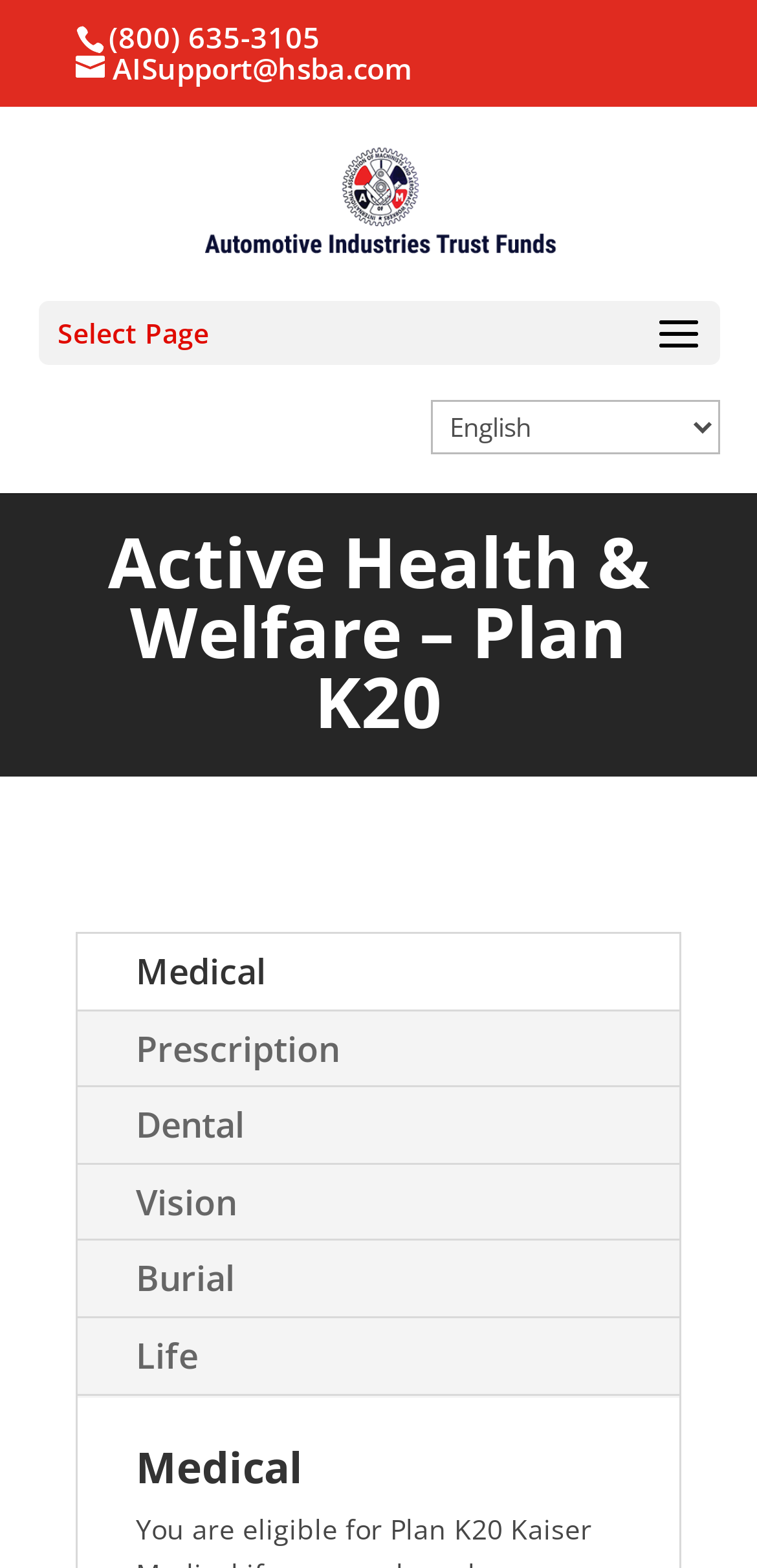Using the element description alt="Automotive Industries Trust Funds", predict the bounding box coordinates for the UI element. Provide the coordinates in (top-left x, top-left y, bottom-right x, bottom-right y) format with values ranging from 0 to 1.

[0.261, 0.115, 0.749, 0.139]